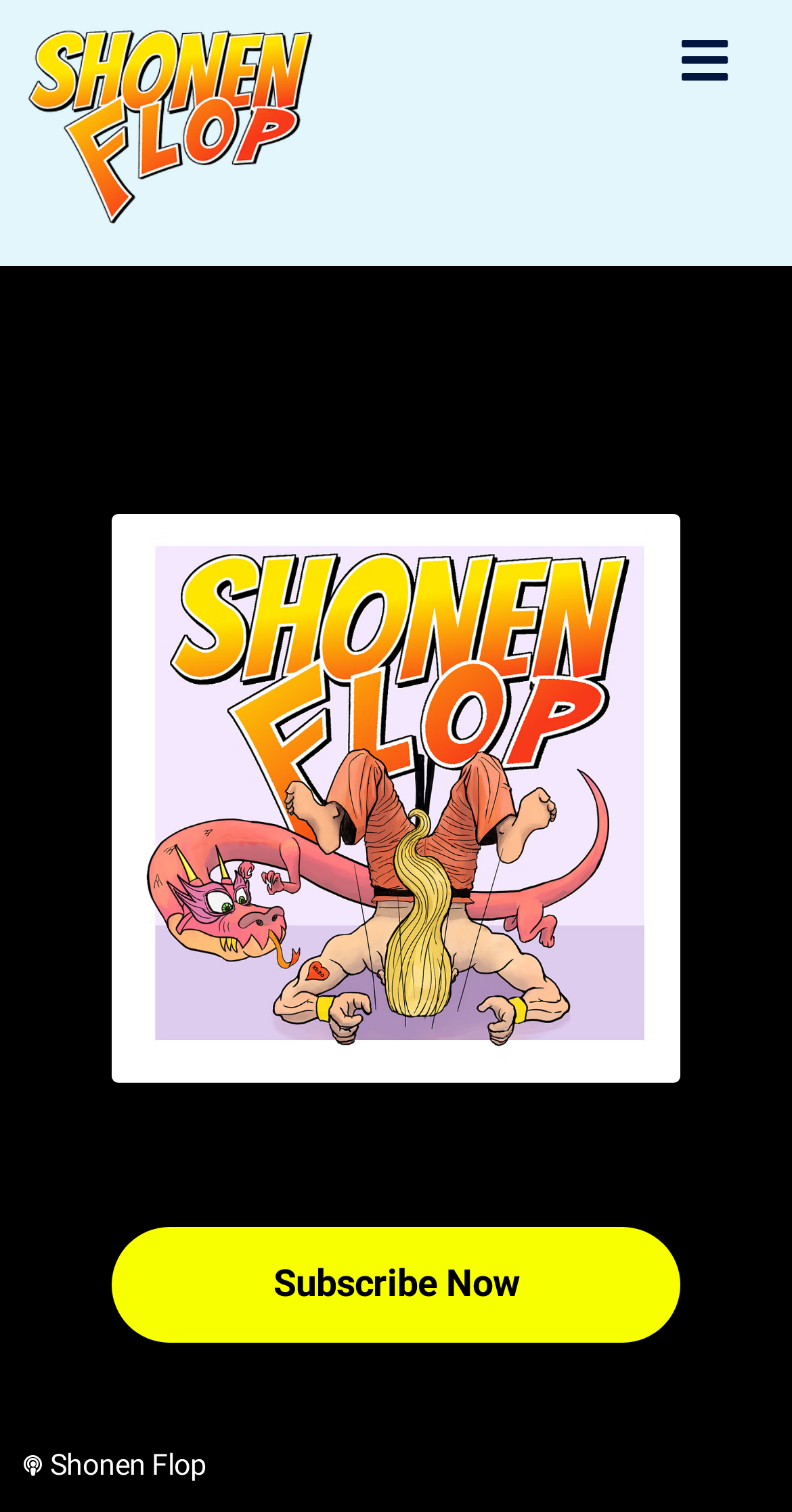Can you locate the main headline on this webpage and provide its text content?

(Rerun) #69 Shounen Shoujo (Ft. YouTuber KrimsonRogue)